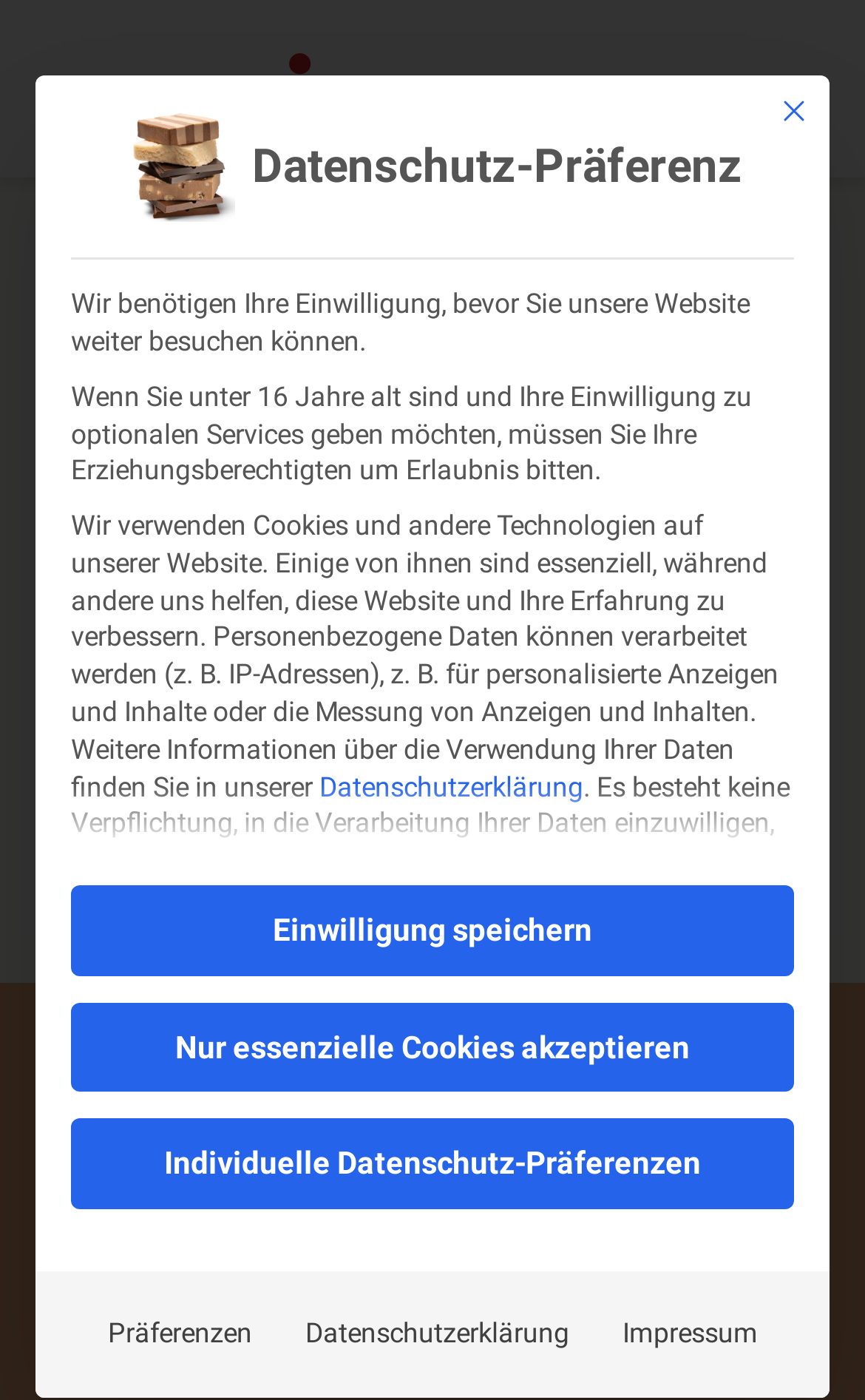Give the bounding box coordinates for the element described as: "Nur essenzielle Cookies akzeptieren".

[0.082, 0.716, 0.918, 0.78]